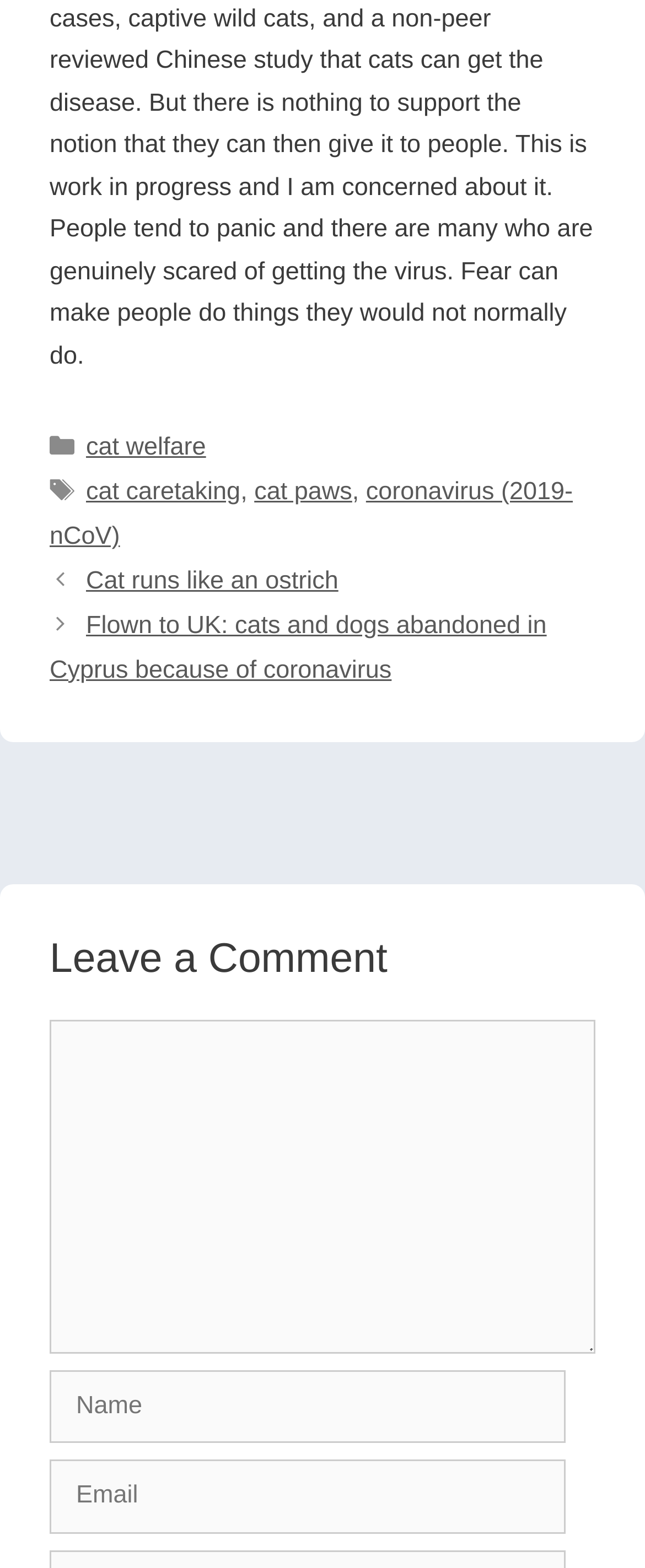Please specify the bounding box coordinates of the region to click in order to perform the following instruction: "Enter a comment in the 'Comment' textbox".

[0.077, 0.65, 0.923, 0.863]